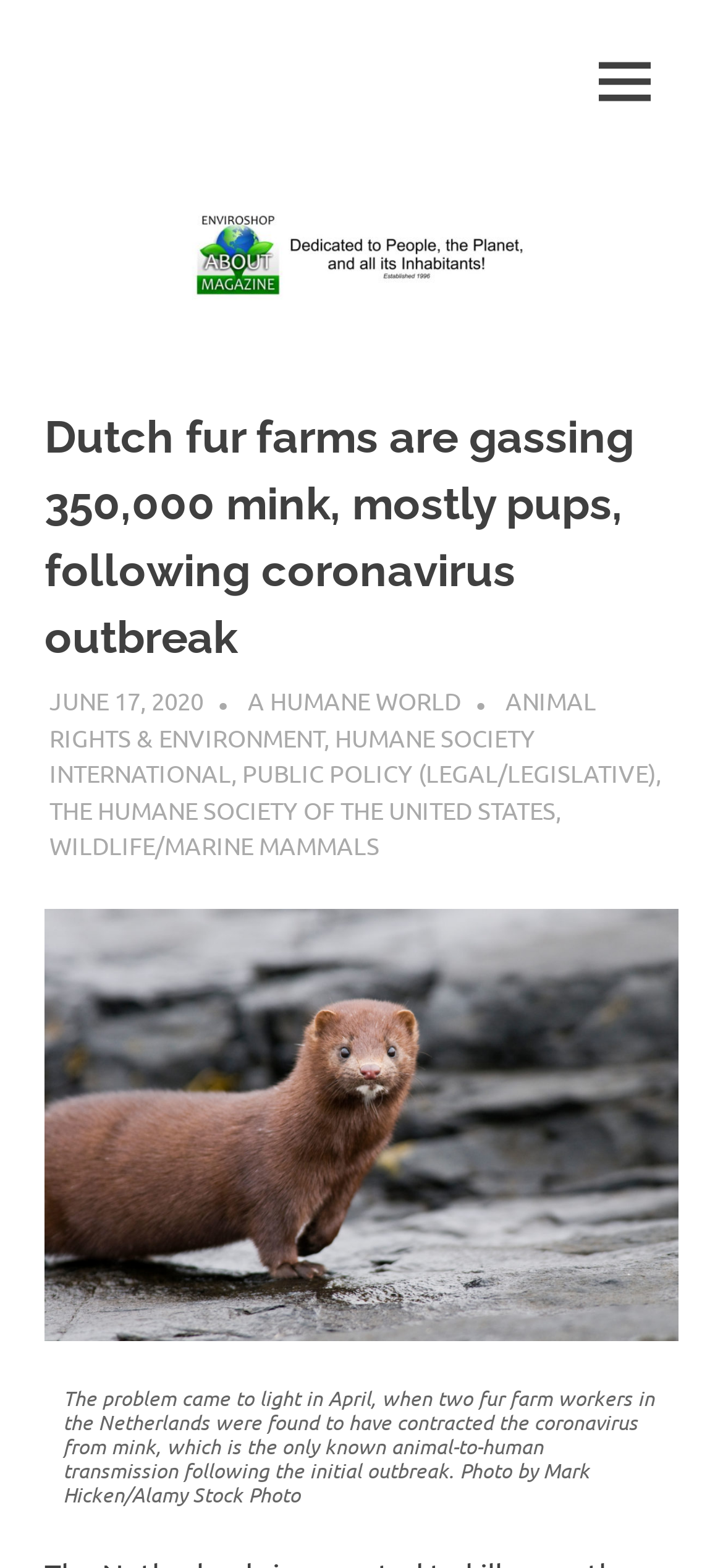Identify and provide the title of the webpage.

Dutch fur farms are gassing 350,000 mink, mostly pups, following coronavirus outbreak